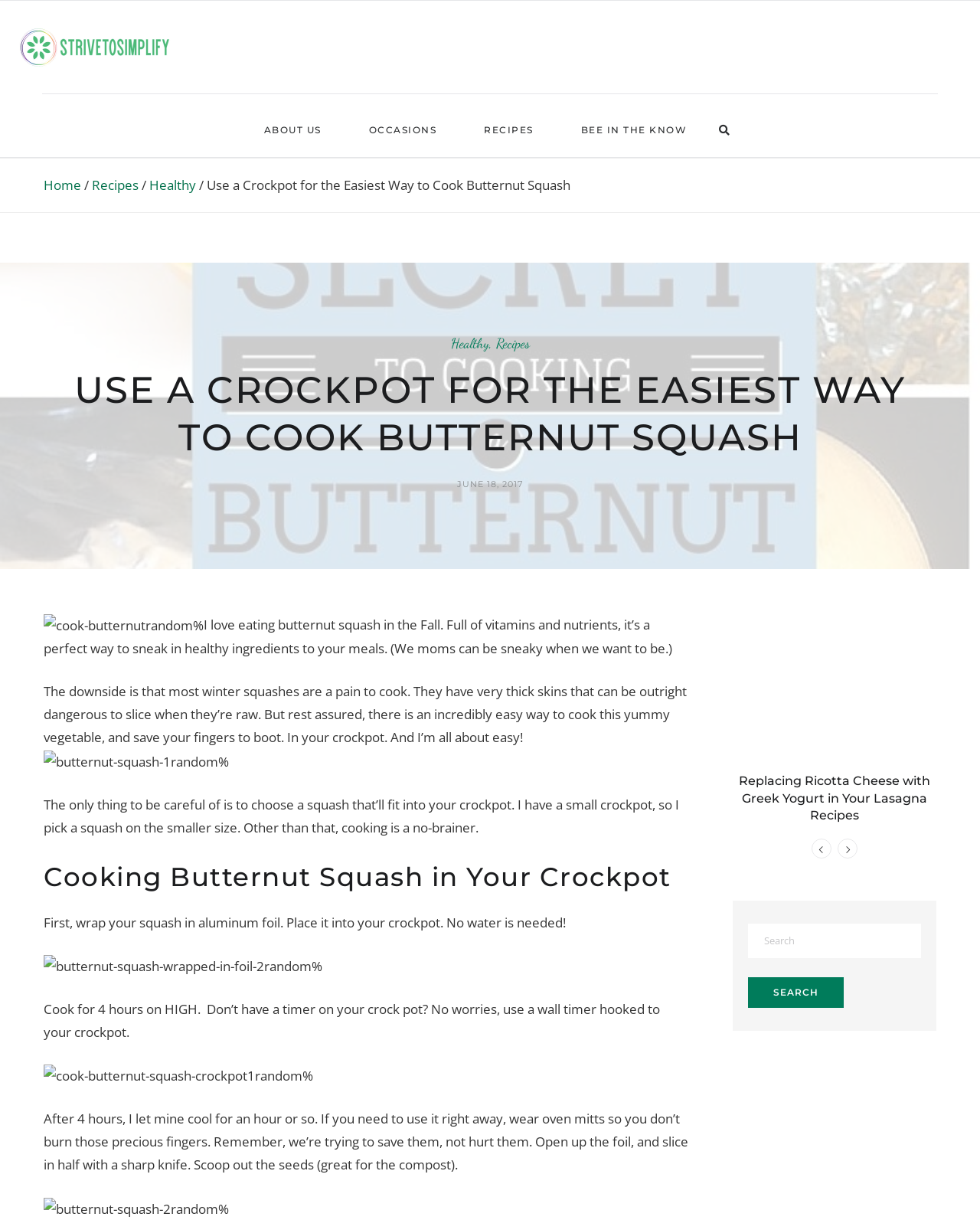Illustrate the webpage with a detailed description.

This webpage is about cooking butternut squash using a crockpot. At the top, there is a header section with links to "ABOUT US", "OCCASIONS", "RECIPES", and "BEE IN THE KNOW". Below the header, there is a large image of butternut squash, taking up the full width of the page.

The main content of the page is divided into sections. The first section has a heading "USE A CROCKPOT FOR THE EASIEST WAY TO COOK BUTTERNUT SQUASH" and a brief introduction to the benefits of eating butternut squash. Below the introduction, there are several paragraphs of text explaining how to cook butternut squash in a crockpot, accompanied by images of the process.

The text explains that cooking butternut squash in a crockpot is easy and safe, and provides step-by-step instructions on how to do it. The instructions include wrapping the squash in aluminum foil, placing it in the crockpot, and cooking it for 4 hours on high. The text also provides tips on how to handle the cooked squash.

To the right of the main content, there are three sections with headings "Cooking Butternut Squash in Your Crockpot", "Mayonnaise Makes a Great Substitute for Eggs When Baking", and "Replacing Ricotta Cheese with Greek Yogurt in Your Lasagna Recipes". Each section has a link to a related article and an image.

At the bottom of the page, there is a search bar with a button labeled "Search".